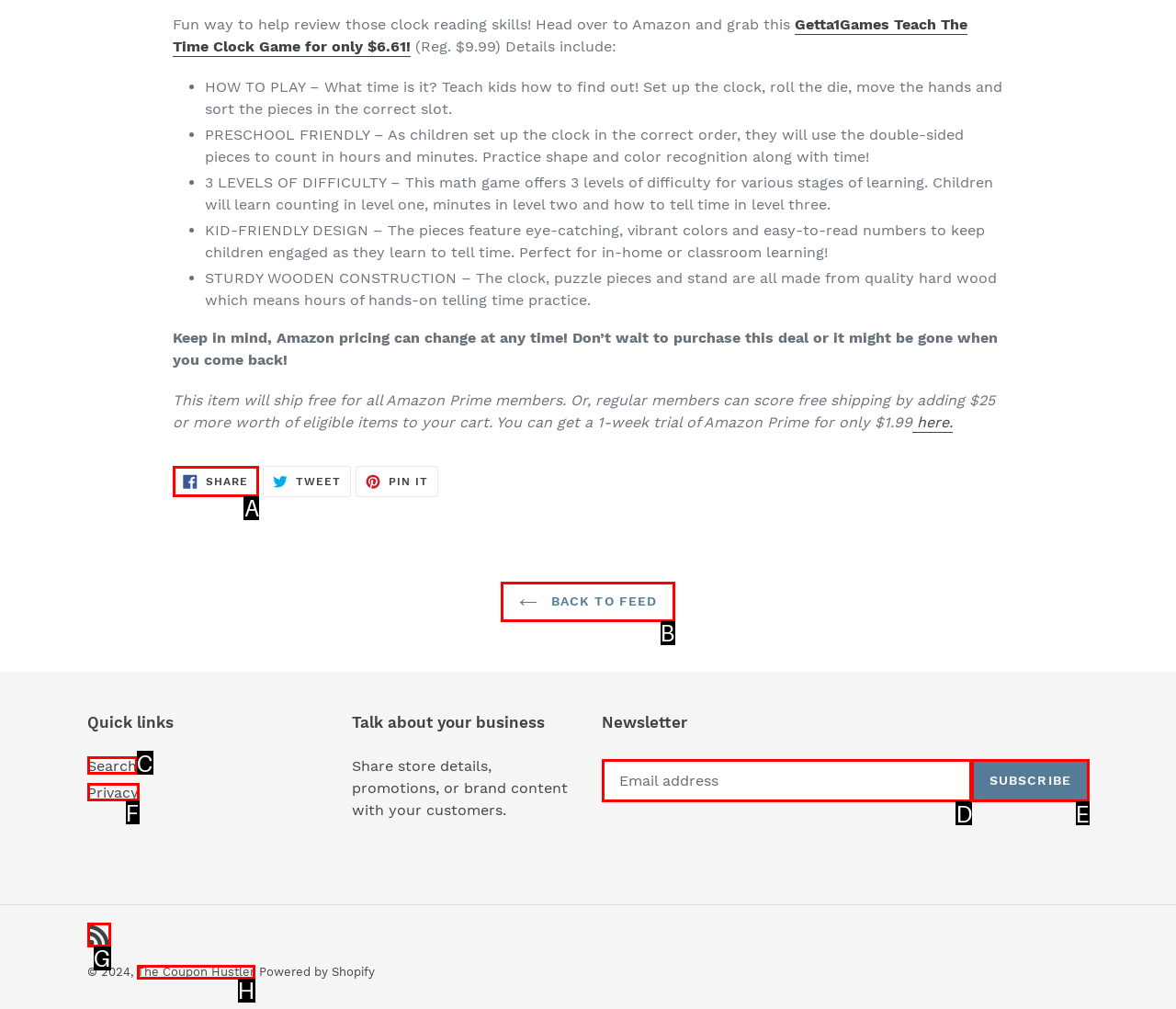Identify which lettered option completes the task: Share on Facebook. Provide the letter of the correct choice.

A